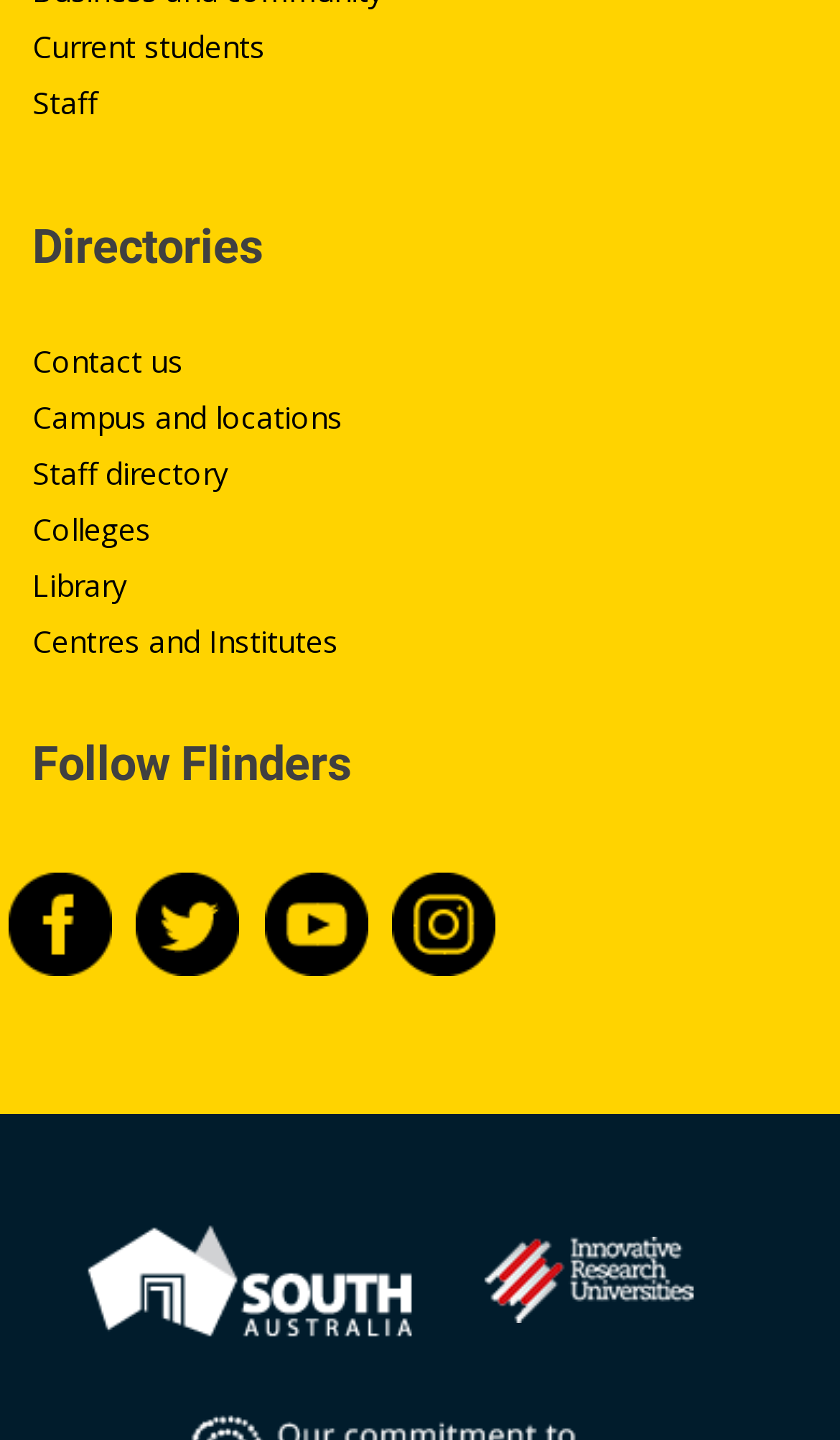Identify the bounding box for the given UI element using the description provided. Coordinates should be in the format (top-left x, top-left y, bottom-right x, bottom-right y) and must be between 0 and 1. Here is the description: alt="Brand SA logo"

[0.102, 0.848, 0.492, 0.93]